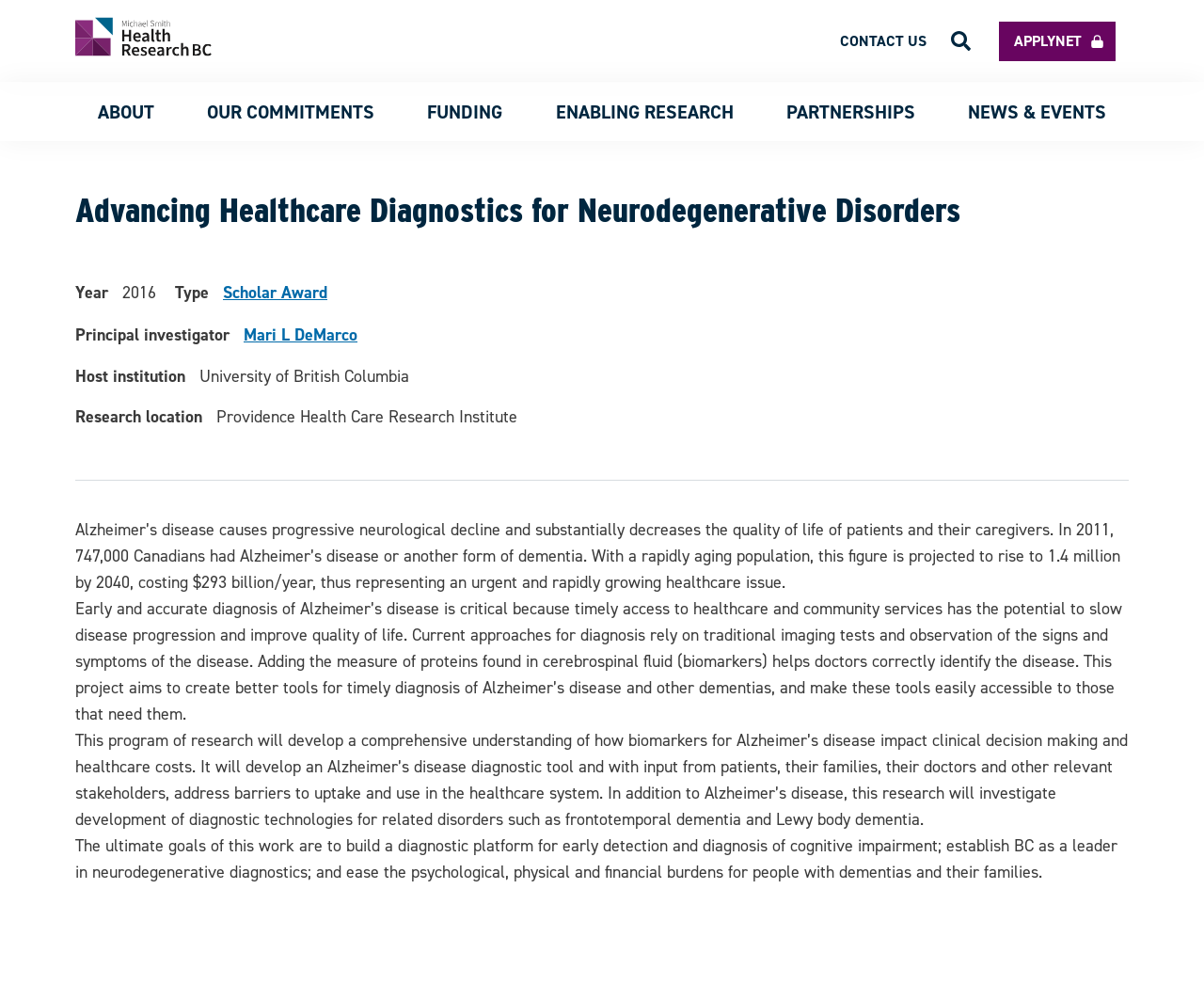Specify the bounding box coordinates of the area to click in order to follow the given instruction: "Click the CONTACT US link."

[0.698, 0.032, 0.77, 0.052]